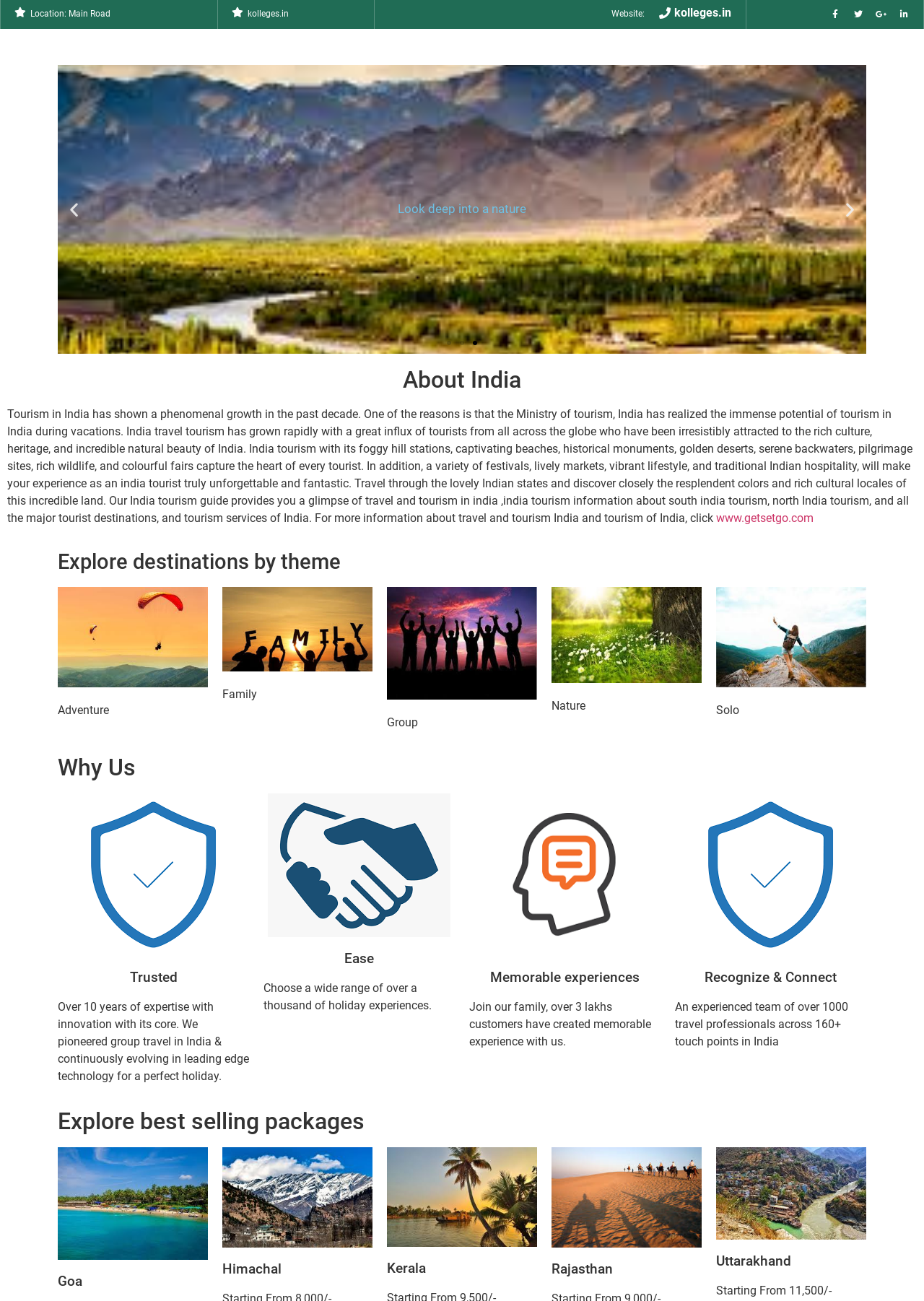What is the location mentioned?
Please craft a detailed and exhaustive response to the question.

The location is mentioned at the top of the webpage, which is 'Main Road', indicating that the website is related to travel or tourism.